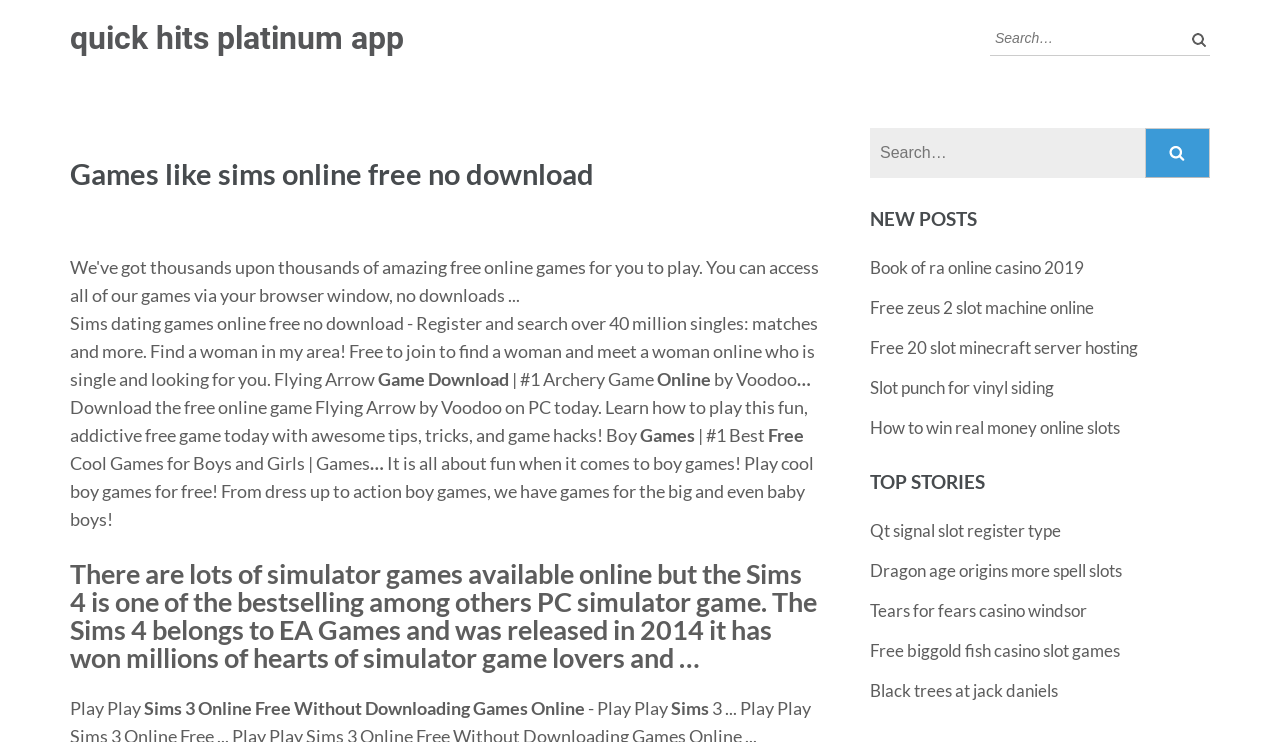What is the name of the game mentioned in the first heading?
Based on the image, respond with a single word or phrase.

Sims 4